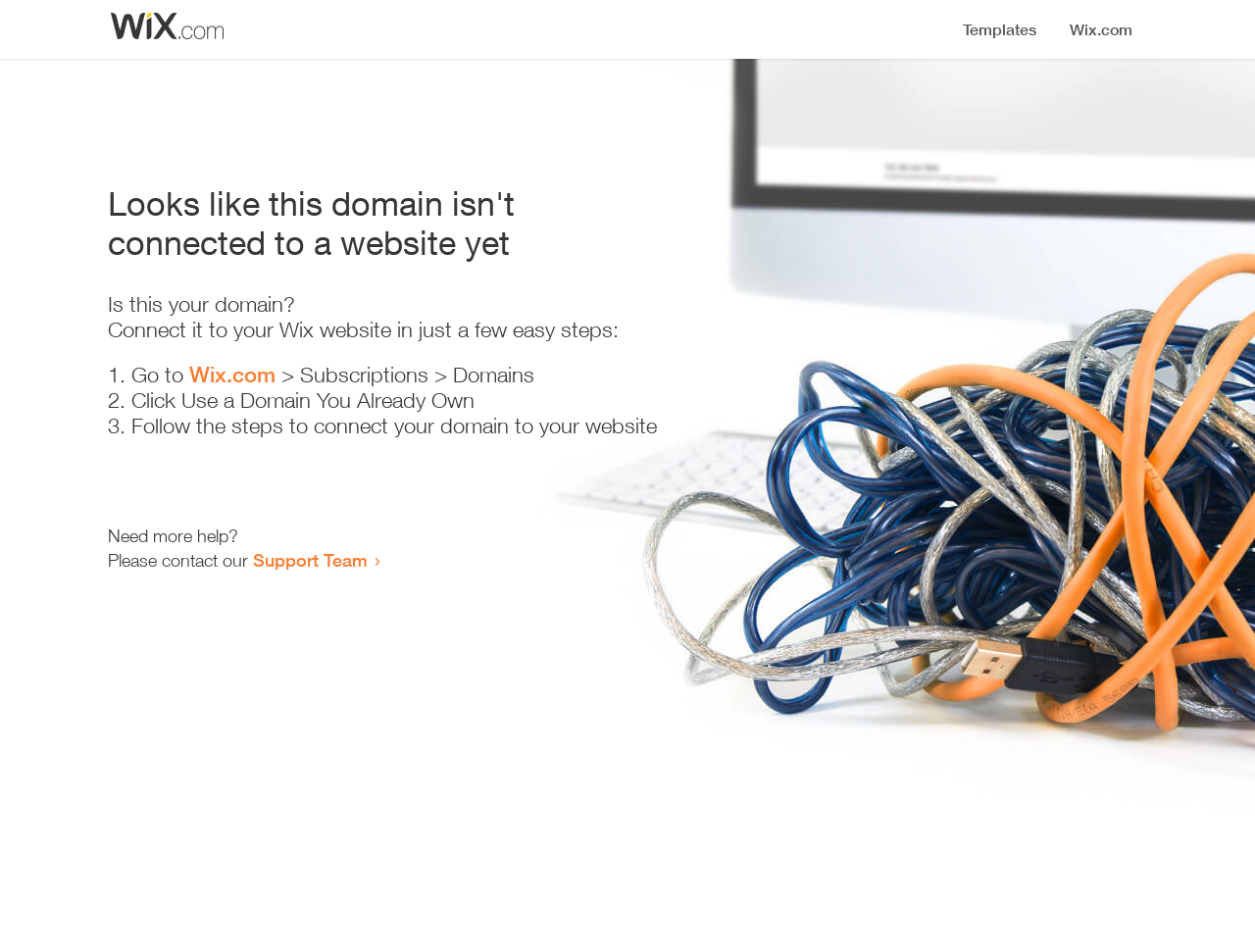Where can I get more help? Analyze the screenshot and reply with just one word or a short phrase.

Support Team